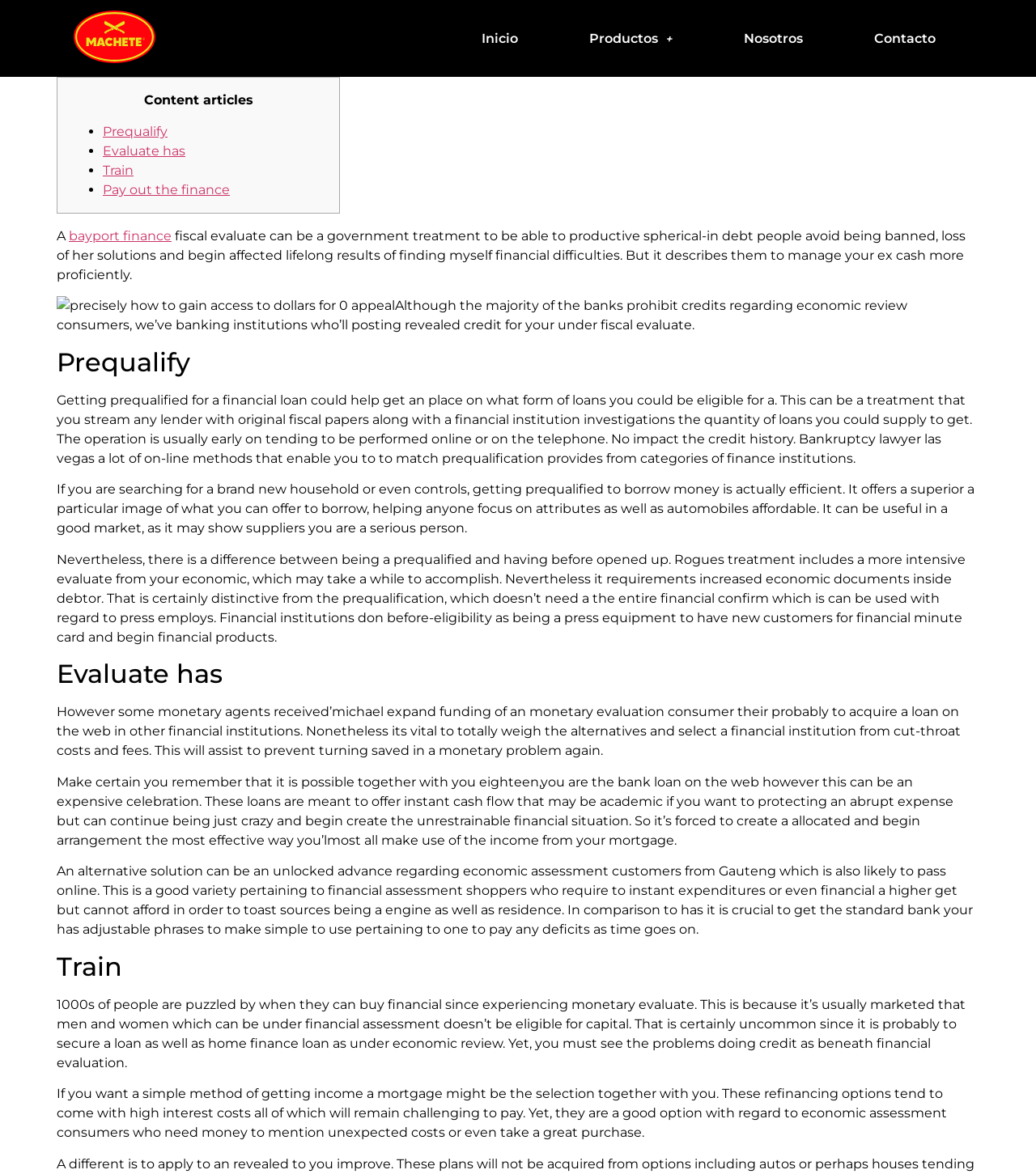Specify the bounding box coordinates of the element's region that should be clicked to achieve the following instruction: "Click on the 'Prequalify' link". The bounding box coordinates consist of four float numbers between 0 and 1, in the format [left, top, right, bottom].

[0.099, 0.105, 0.162, 0.118]